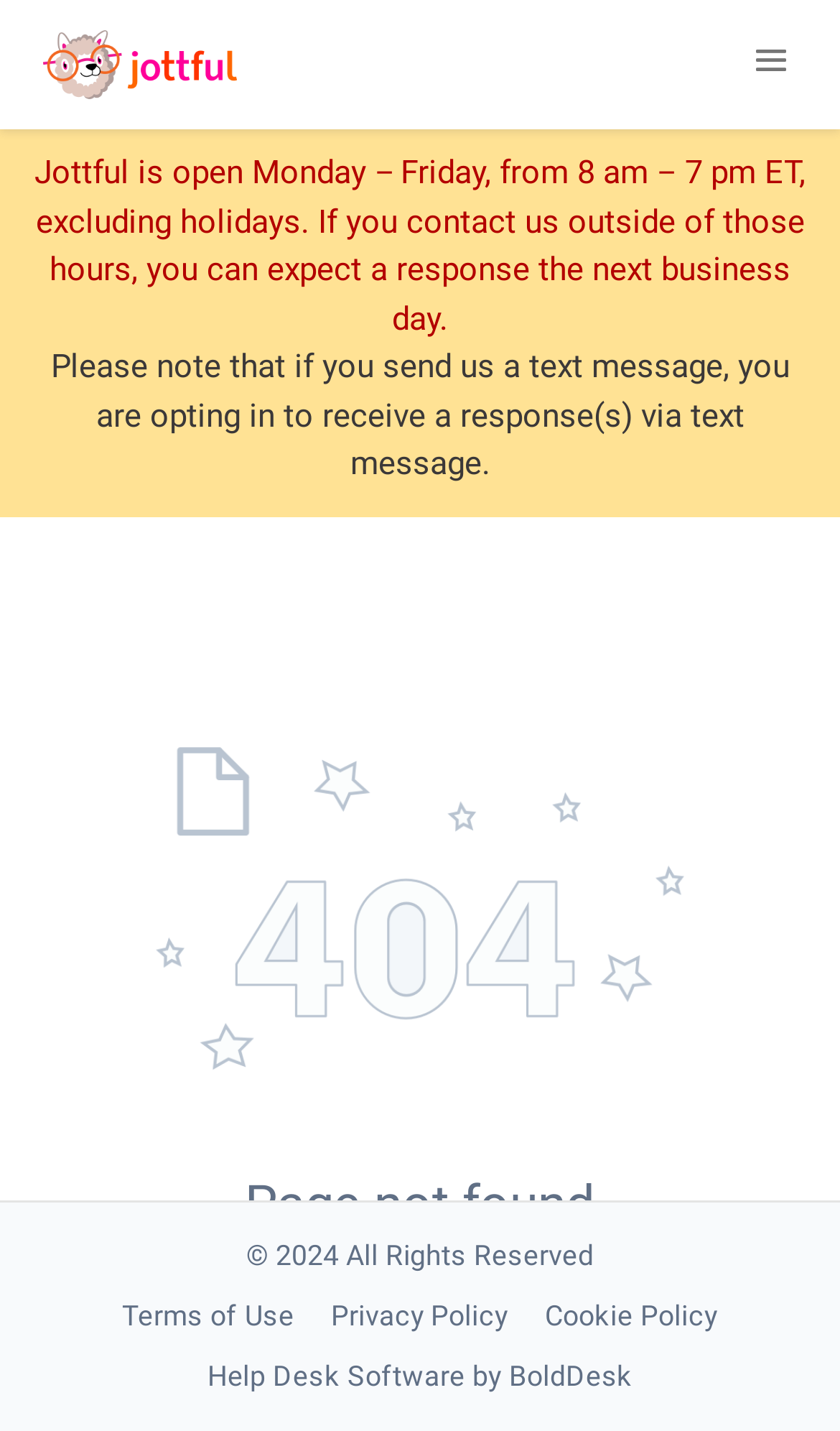Find the UI element described as: "aria-label="custom logo link"" and predict its bounding box coordinates. Ensure the coordinates are four float numbers between 0 and 1, [left, top, right, bottom].

[0.051, 0.021, 0.281, 0.069]